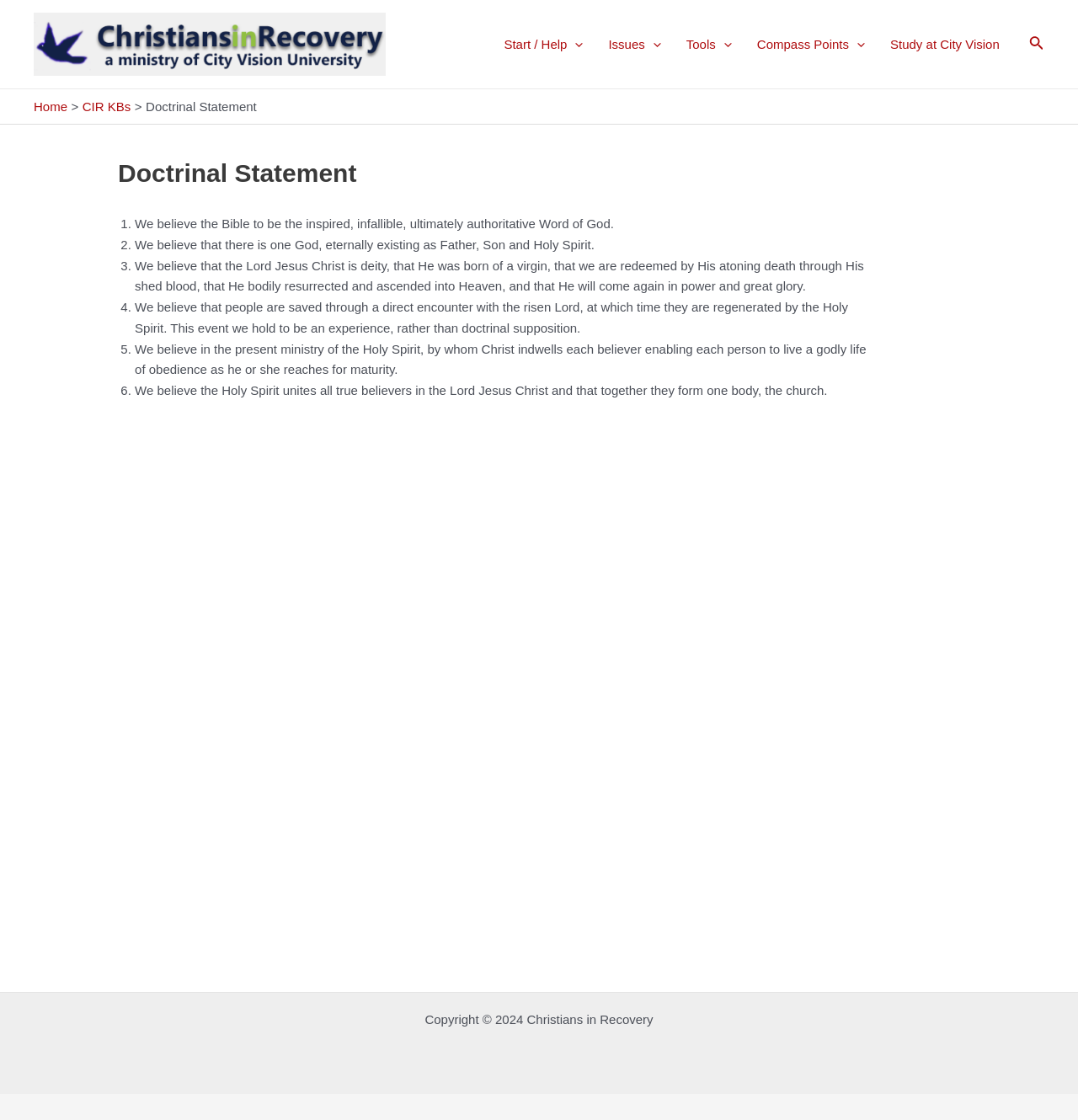Please specify the coordinates of the bounding box for the element that should be clicked to carry out this instruction: "Toggle the Start / Help Menu". The coordinates must be four float numbers between 0 and 1, formatted as [left, top, right, bottom].

[0.456, 0.013, 0.553, 0.066]